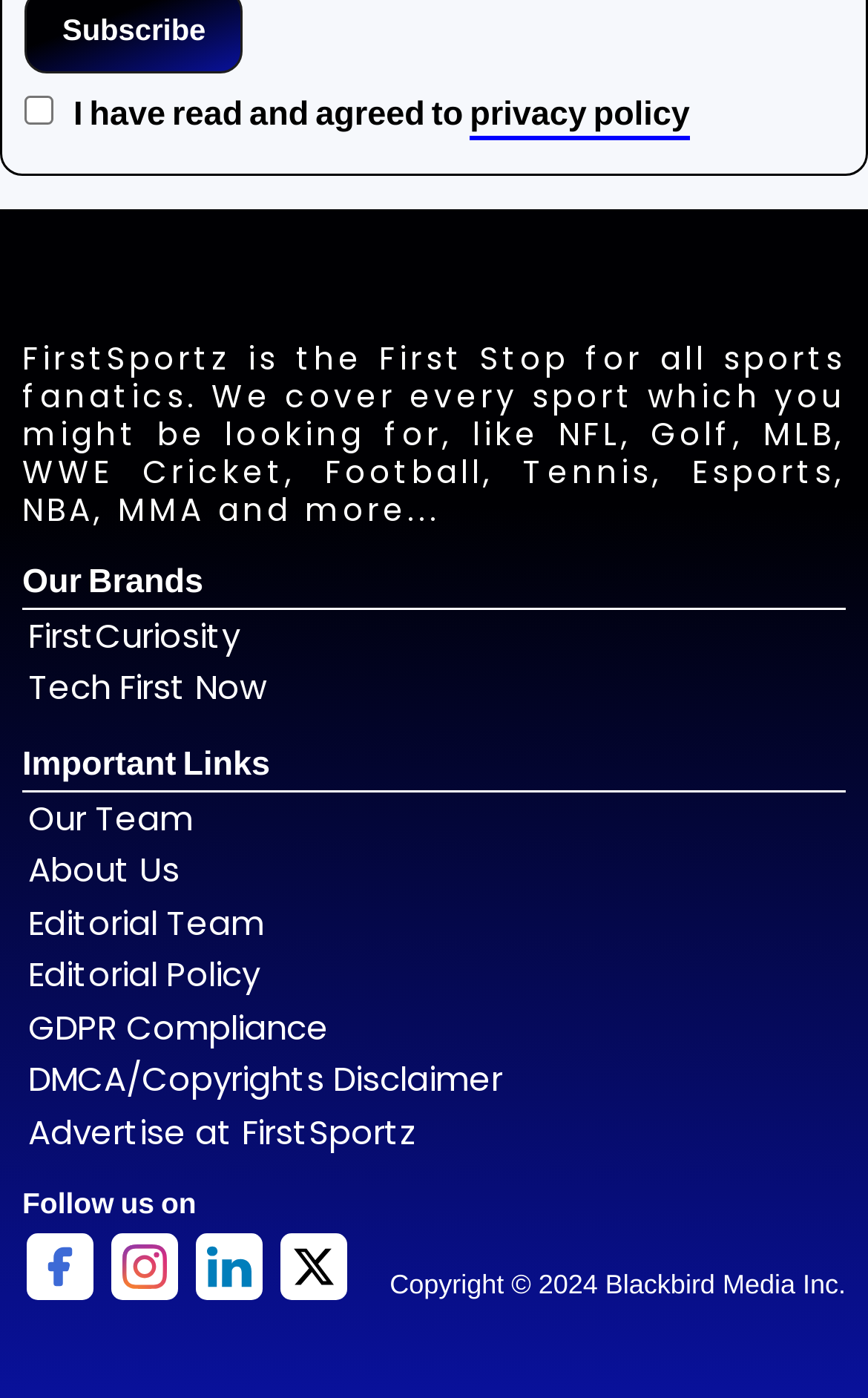Determine the bounding box coordinates for the UI element matching this description: "Advertise at FirstSportz".

[0.032, 0.792, 0.481, 0.826]